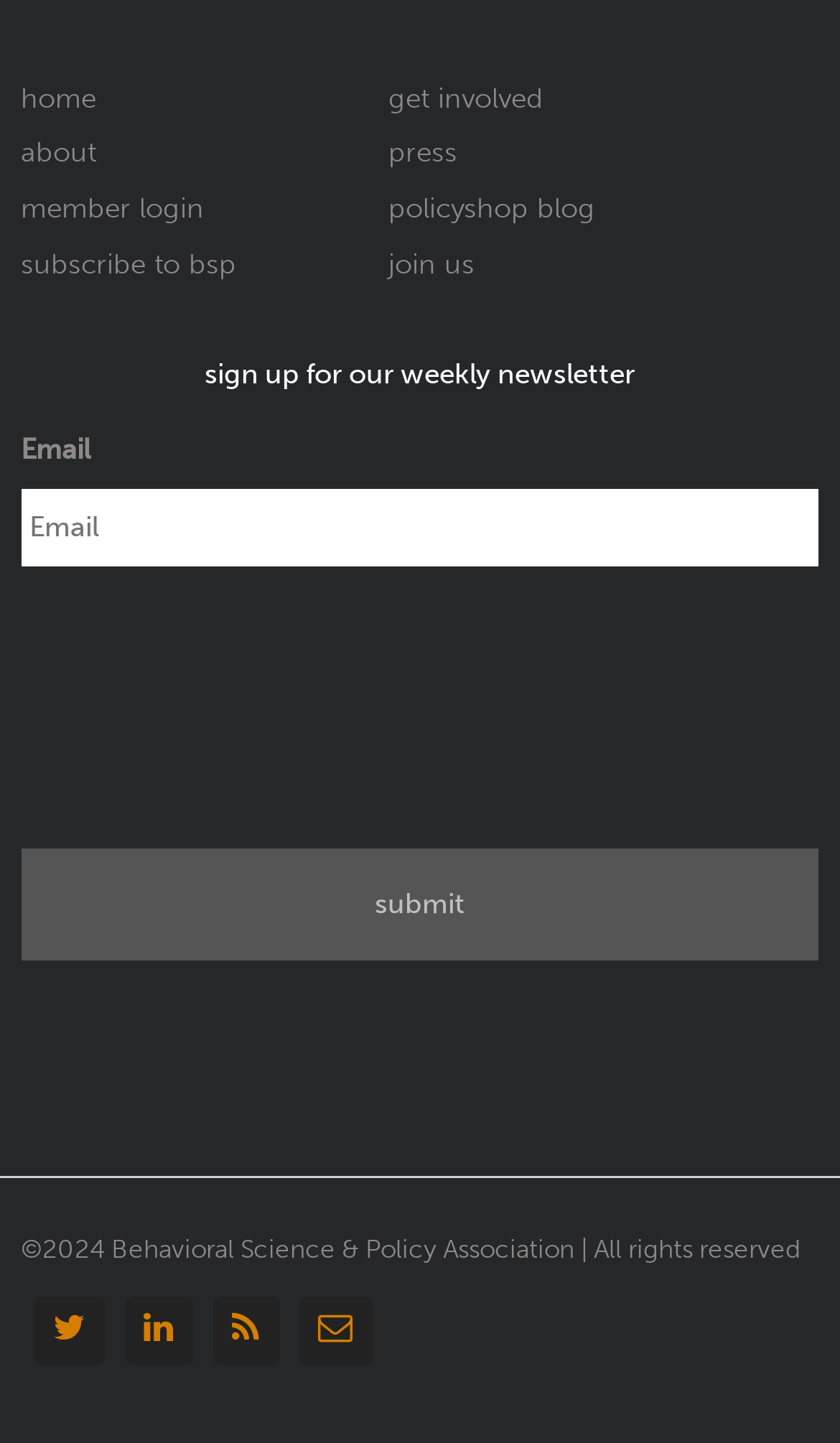Show the bounding box coordinates of the region that should be clicked to follow the instruction: "check the post 'Nobody Pays Sticker Price for College'."

None